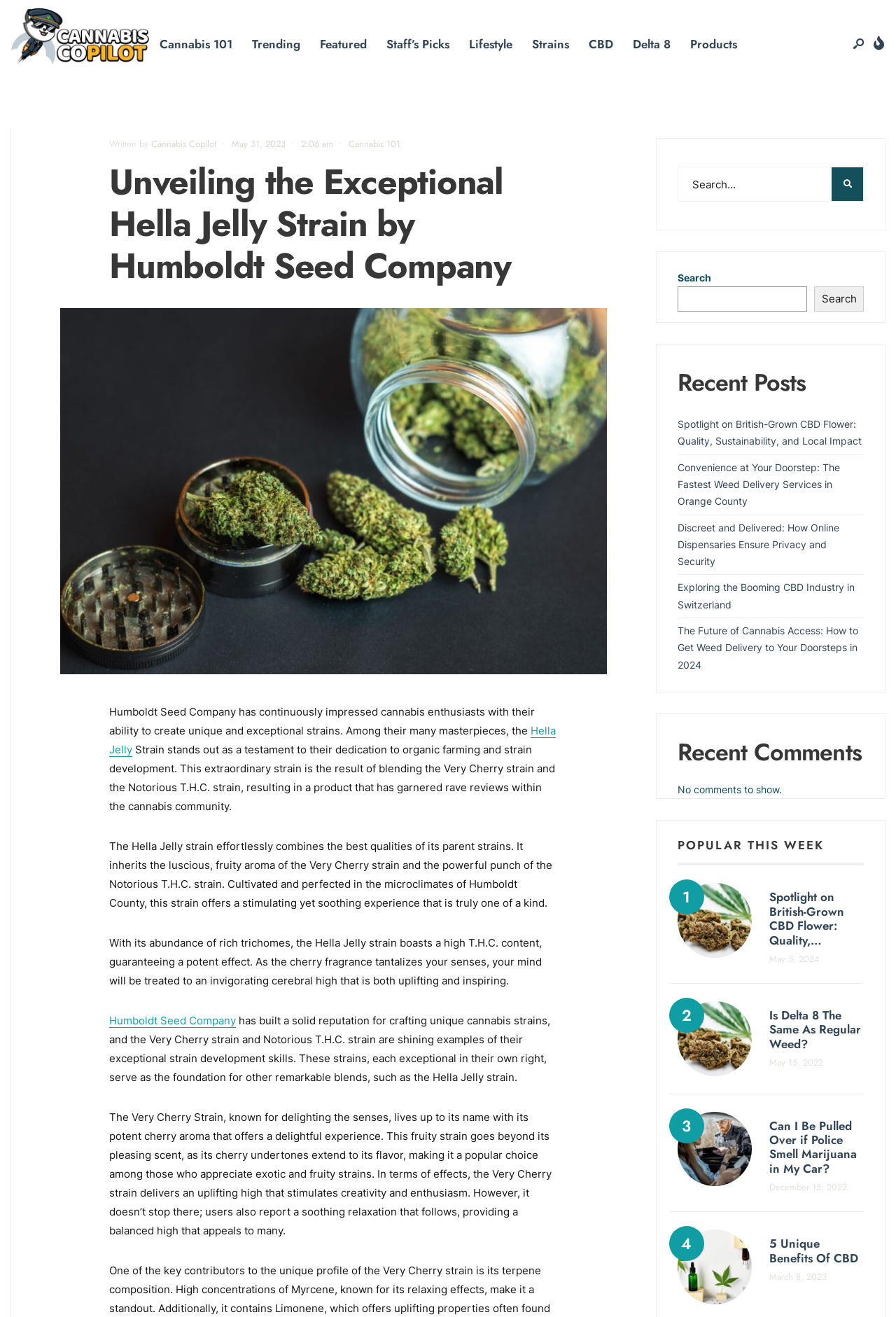What is the name of the company that developed the Hella Jelly strain?
Based on the visual information, provide a detailed and comprehensive answer.

I found the answer by reading the heading 'Unveiling the Exceptional Hella Jelly Strain by Humboldt Seed Company' and the paragraphs that follow, which describe Humboldt Seed Company as the developer of the Hella Jelly strain.